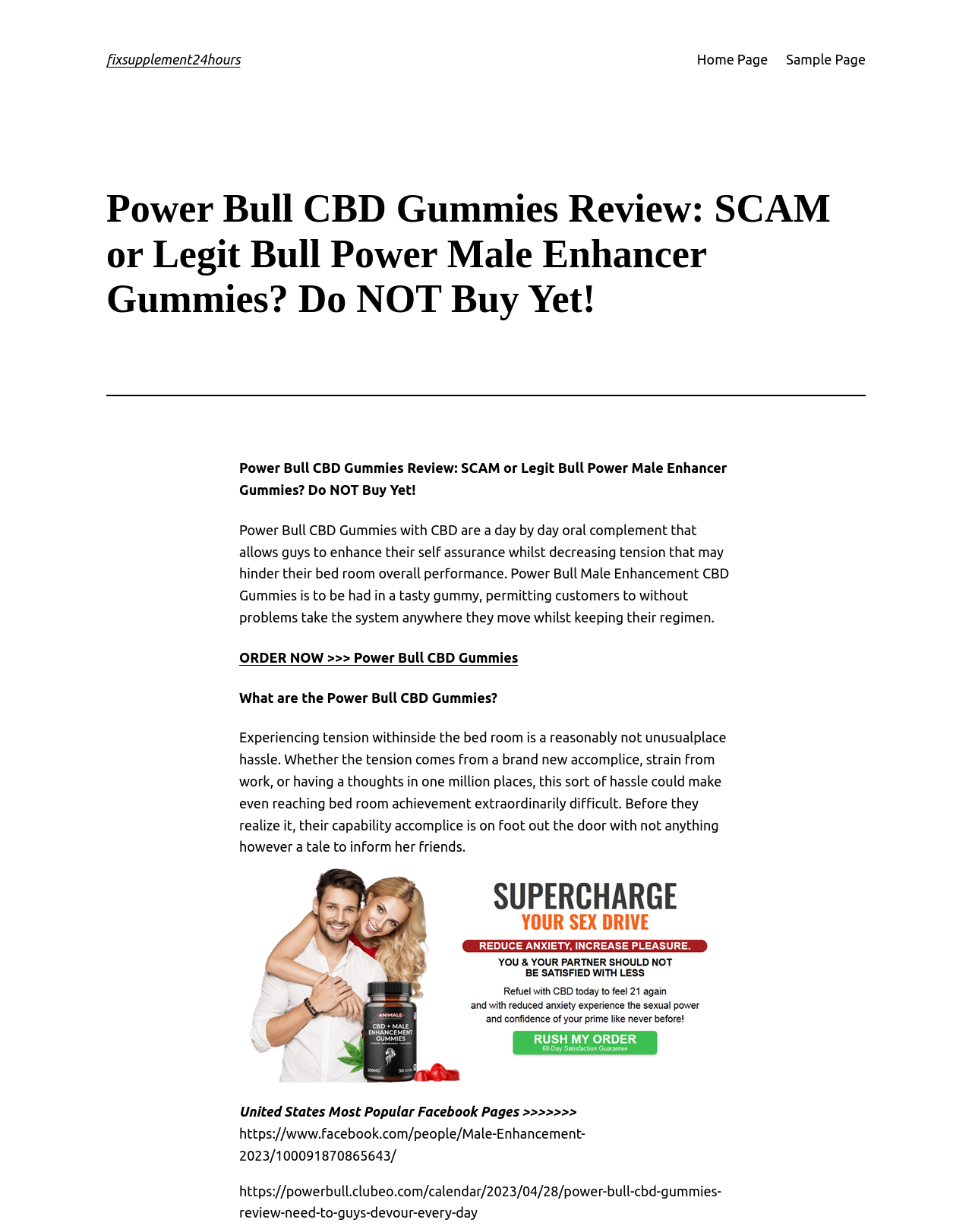Use a single word or phrase to answer the question: How many figures are there on the webpage?

3